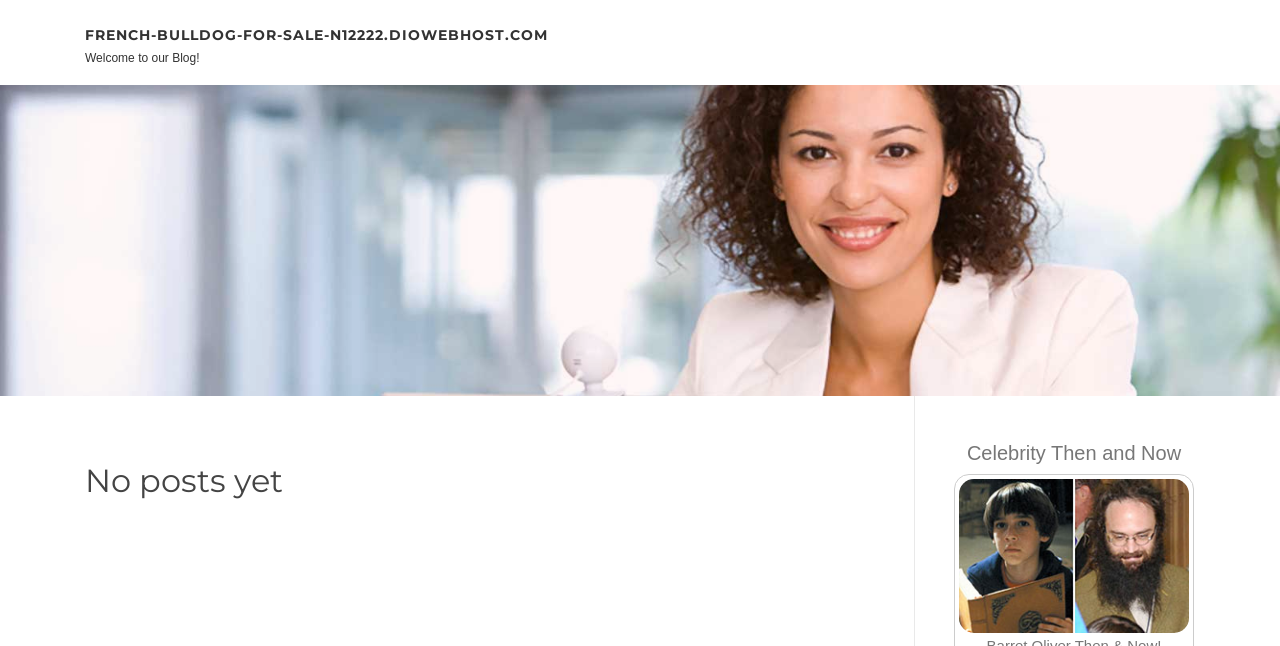Is this webpage about a specific breed of dog?
Answer the question with as much detail as possible.

The URL of the webpage contains the phrase 'french-bulldog-for-sale', and the title of the webpage is 'New blog french-bulldog-for-sale-n12222.diowebhost.com - homepage', indicating that this webpage is about French Bulldogs.